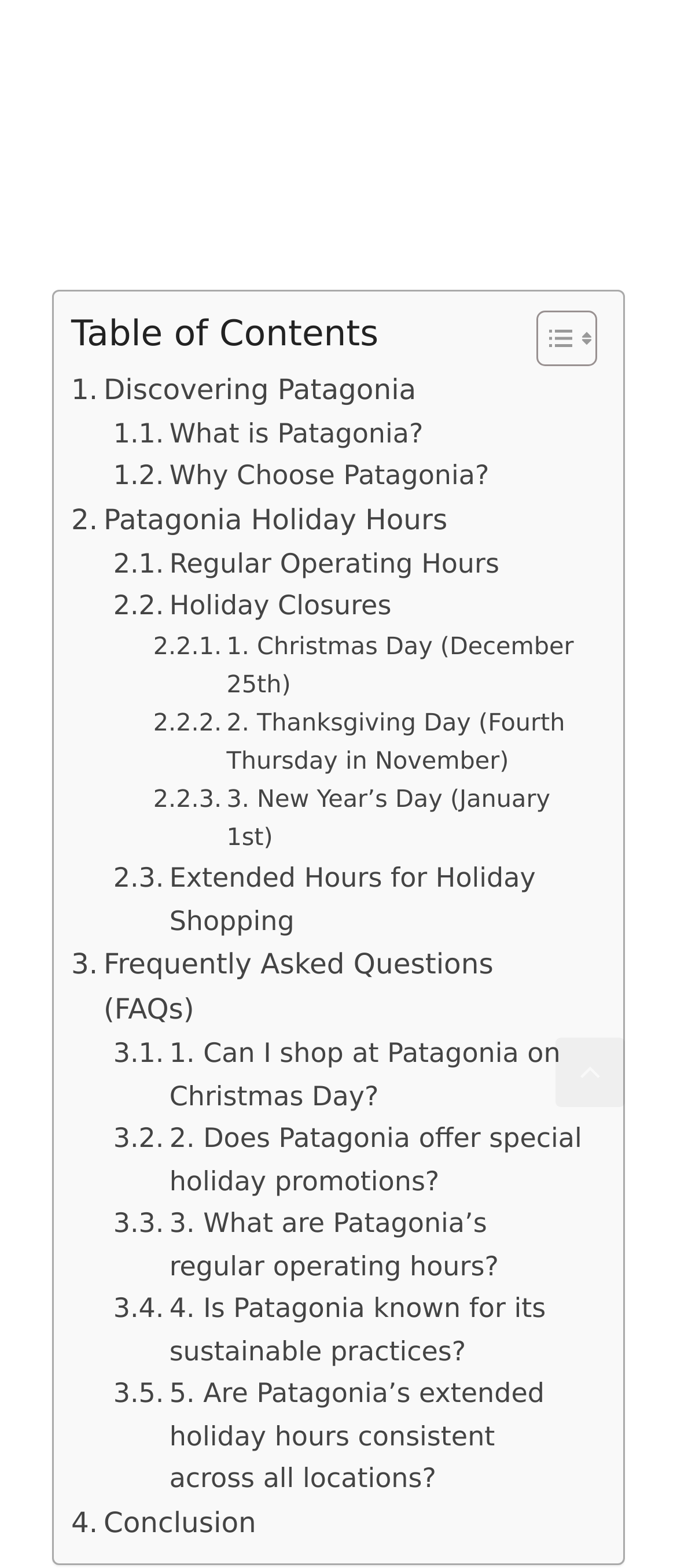Please identify the bounding box coordinates of the element's region that I should click in order to complete the following instruction: "Discover Patagonia". The bounding box coordinates consist of four float numbers between 0 and 1, i.e., [left, top, right, bottom].

[0.105, 0.234, 0.615, 0.263]